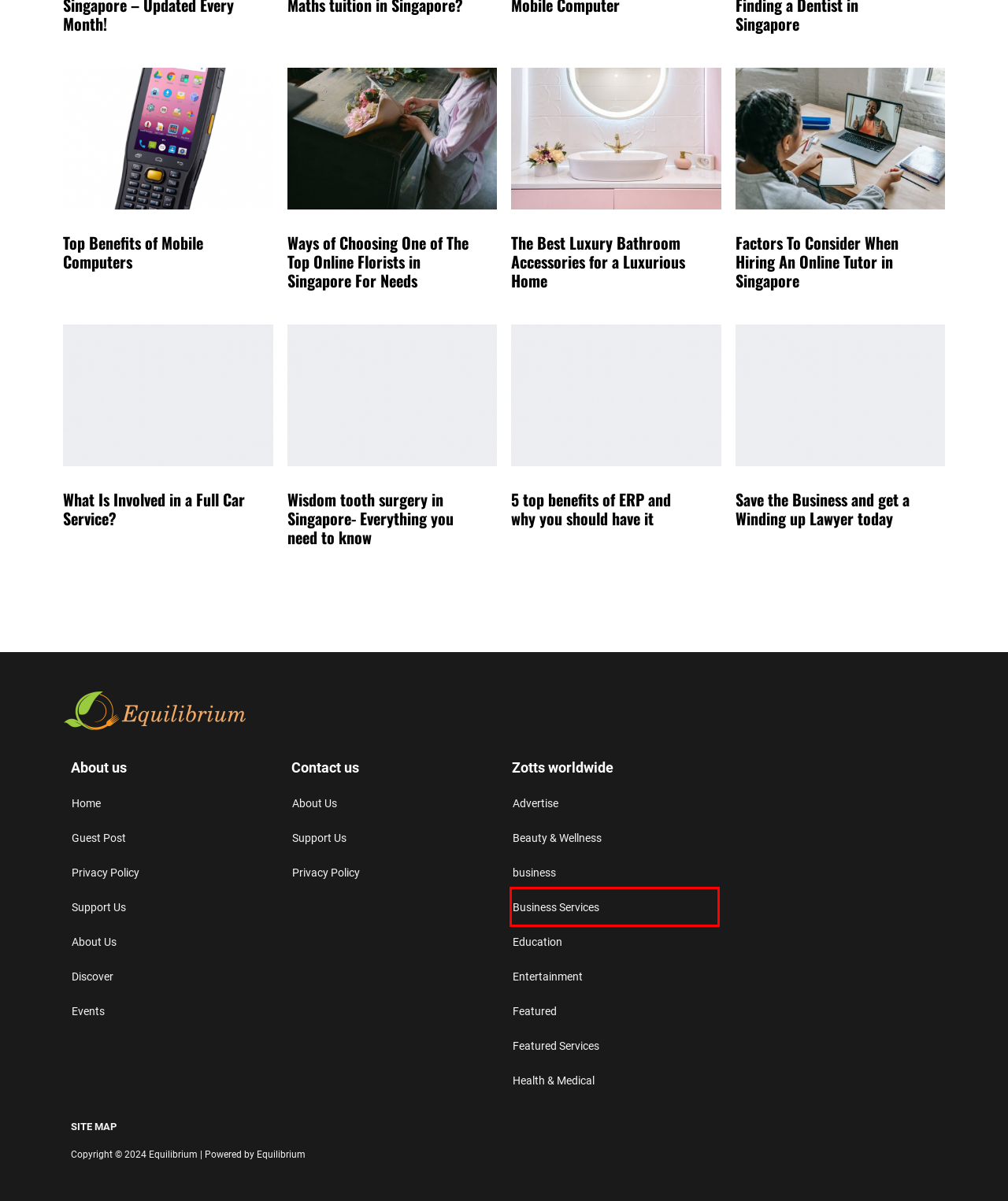Given a screenshot of a webpage with a red rectangle bounding box around a UI element, select the best matching webpage description for the new webpage that appears after clicking the highlighted element. The candidate descriptions are:
A. Top Benefits of Mobile Computers – Equilibrium
B. About Us – Equilibrium
C. Support Us – Equilibrium
D. Equilibrium
E. Privacy Policy – Equilibrium
F. Discover – Equilibrium
G. Business Services – Equilibrium
H. What Is Involved in a Full Car Service? – Equilibrium

G